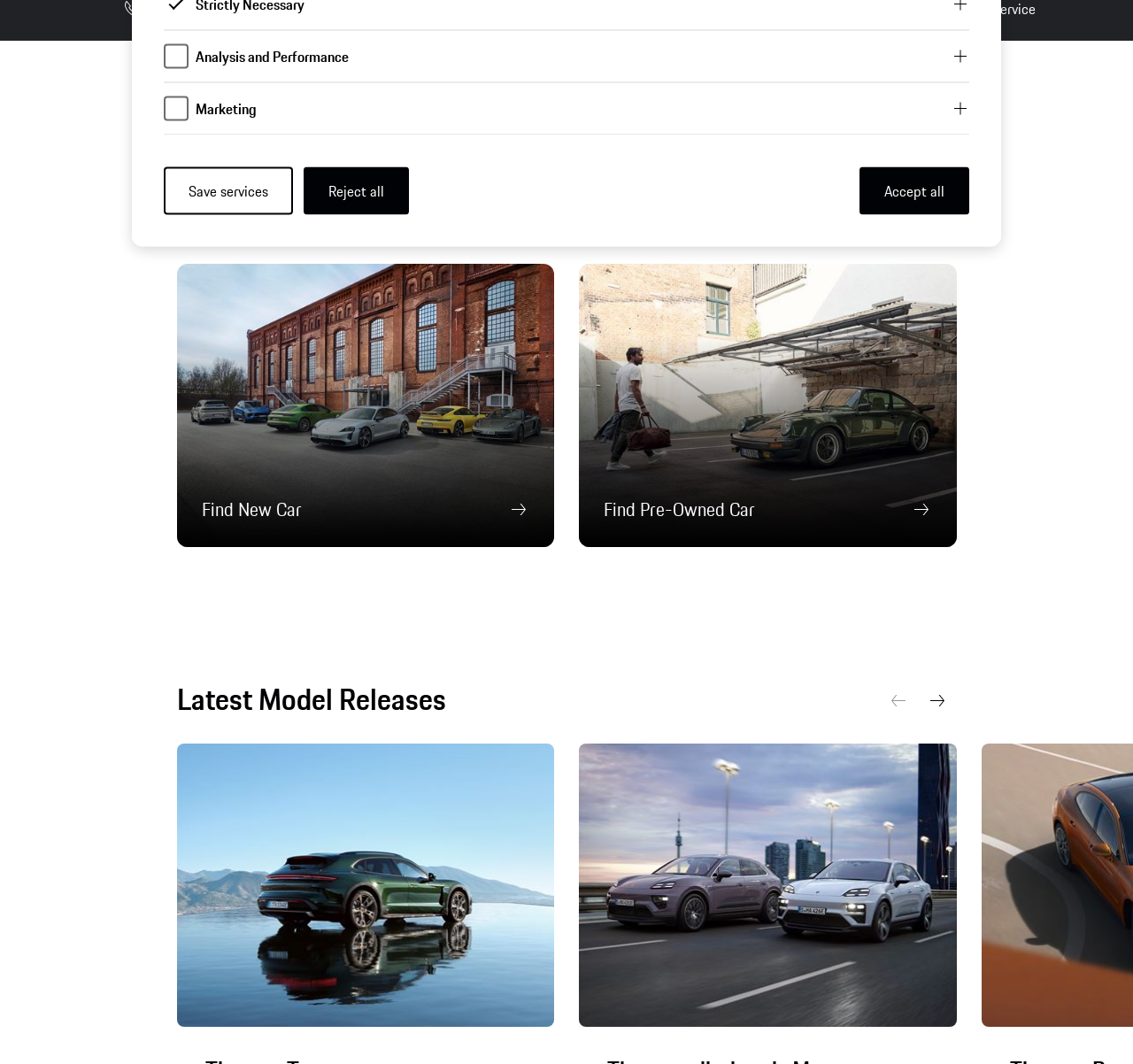Bounding box coordinates must be specified in the format (top-left x, top-left y, bottom-right x, bottom-right y). All values should be floating point numbers between 0 and 1. What are the bounding box coordinates of the UI element described as: parent_node: Find Pre-Owned Car

[0.511, 0.248, 0.844, 0.514]